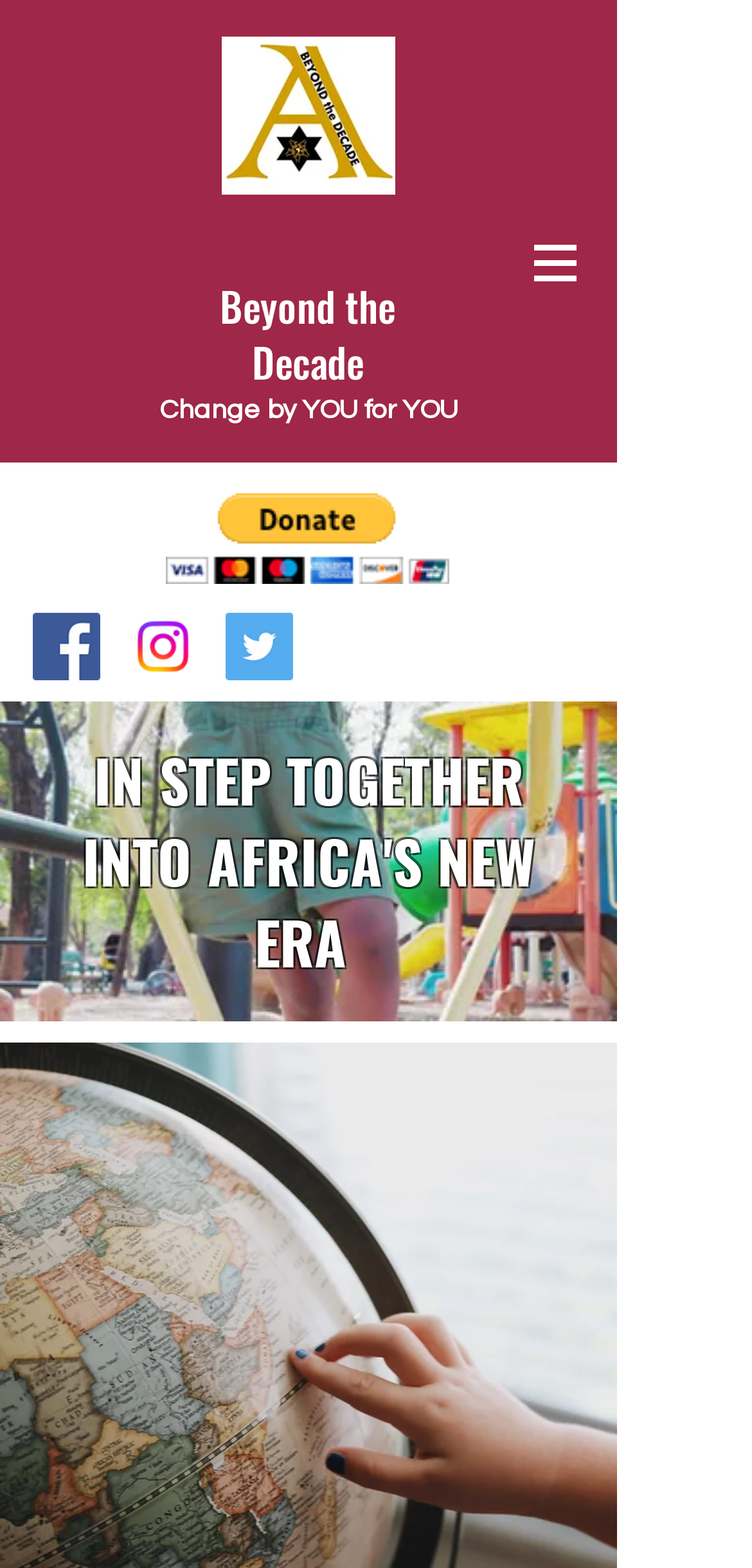Please answer the following question using a single word or phrase: 
How many social media platforms are listed?

3